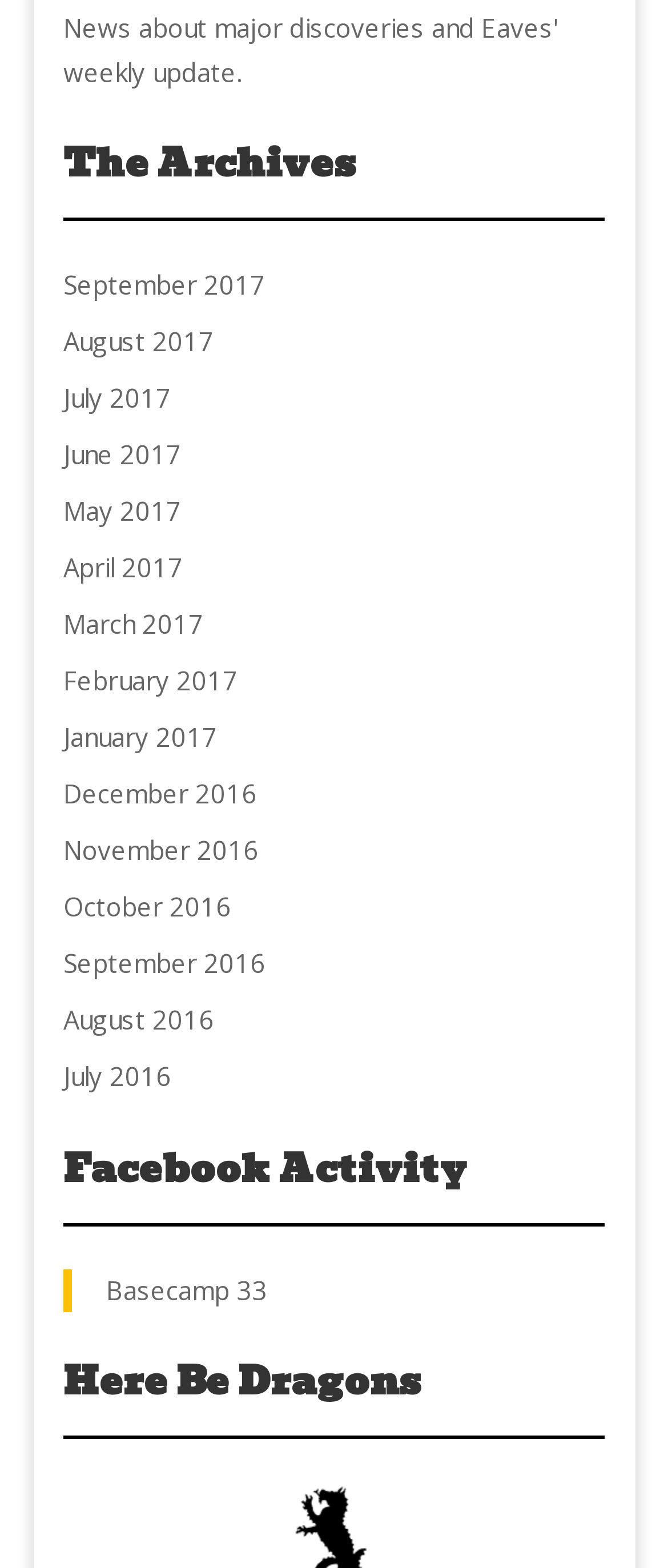Based on the element description: "April 2017", identify the bounding box coordinates for this UI element. The coordinates must be four float numbers between 0 and 1, listed as [left, top, right, bottom].

[0.095, 0.351, 0.274, 0.373]